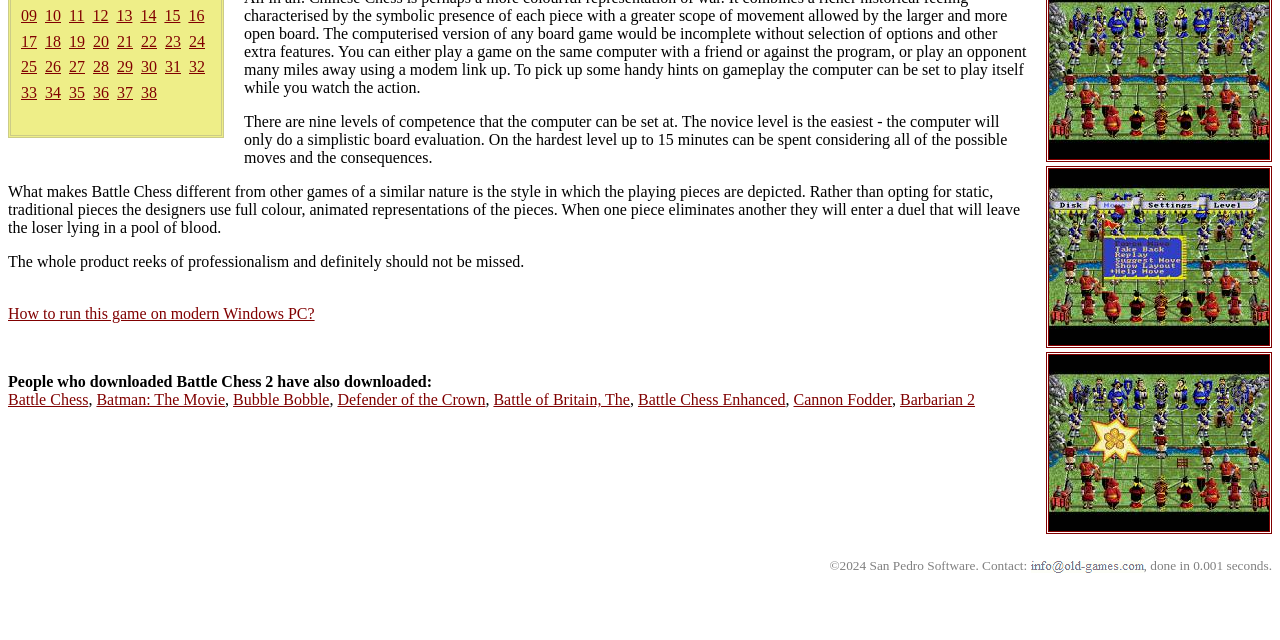Based on the element description Battle Chess, identify the bounding box of the UI element in the given webpage screenshot. The coordinates should be in the format (top-left x, top-left y, bottom-right x, bottom-right y) and must be between 0 and 1.

[0.006, 0.611, 0.069, 0.638]